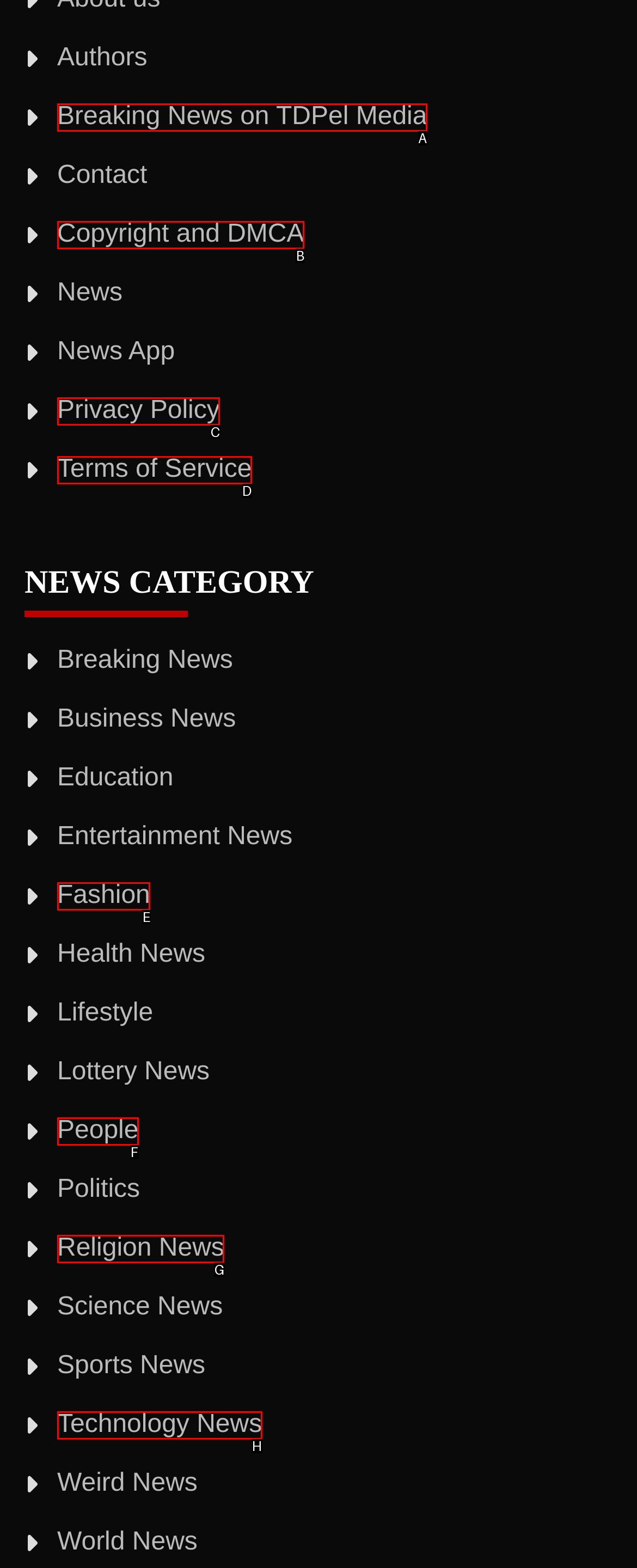Please identify the UI element that matches the description: Terms of Service
Respond with the letter of the correct option.

D